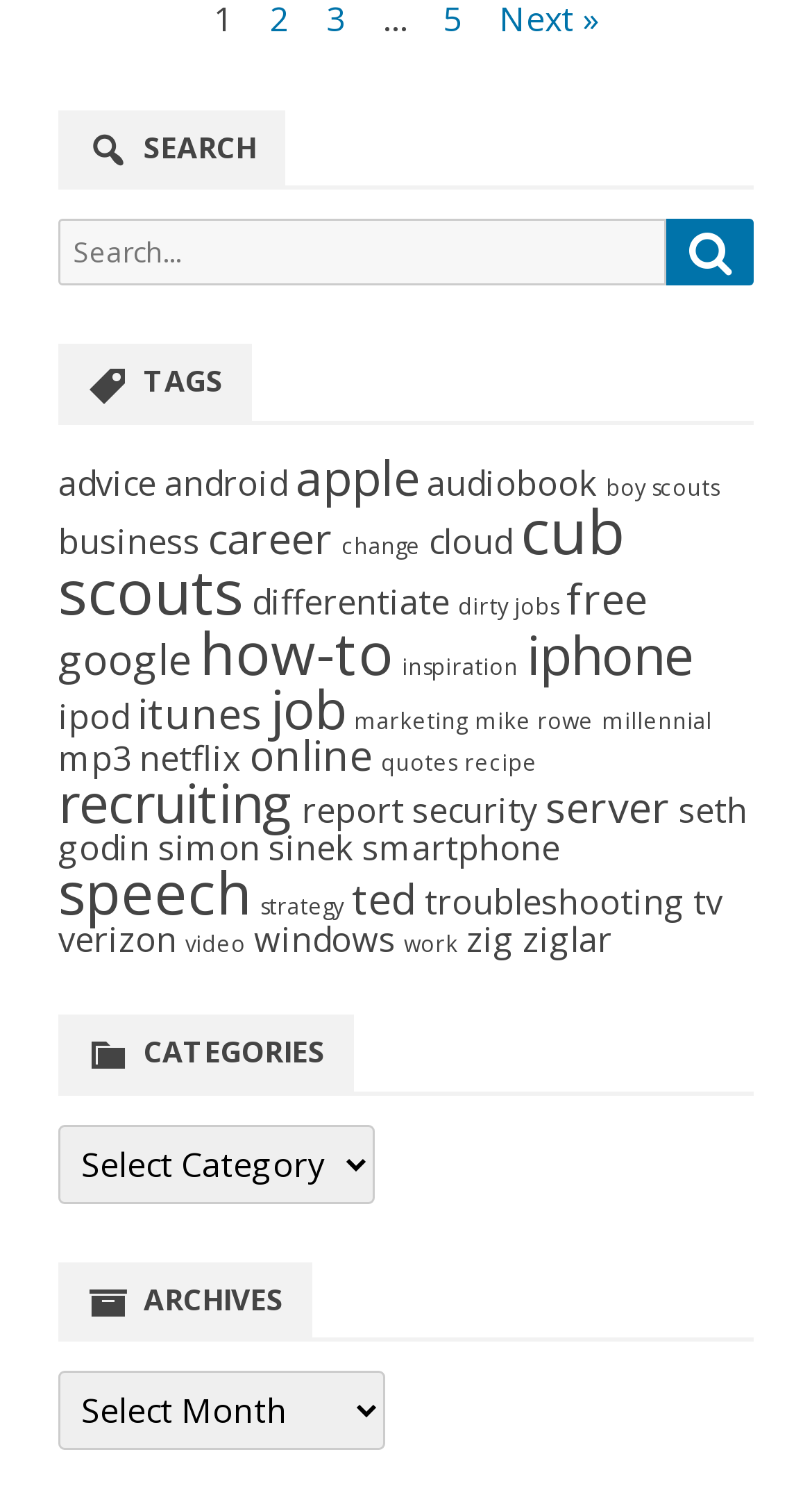How many archives are available on the webpage?
Use the screenshot to answer the question with a single word or phrase.

Not specified